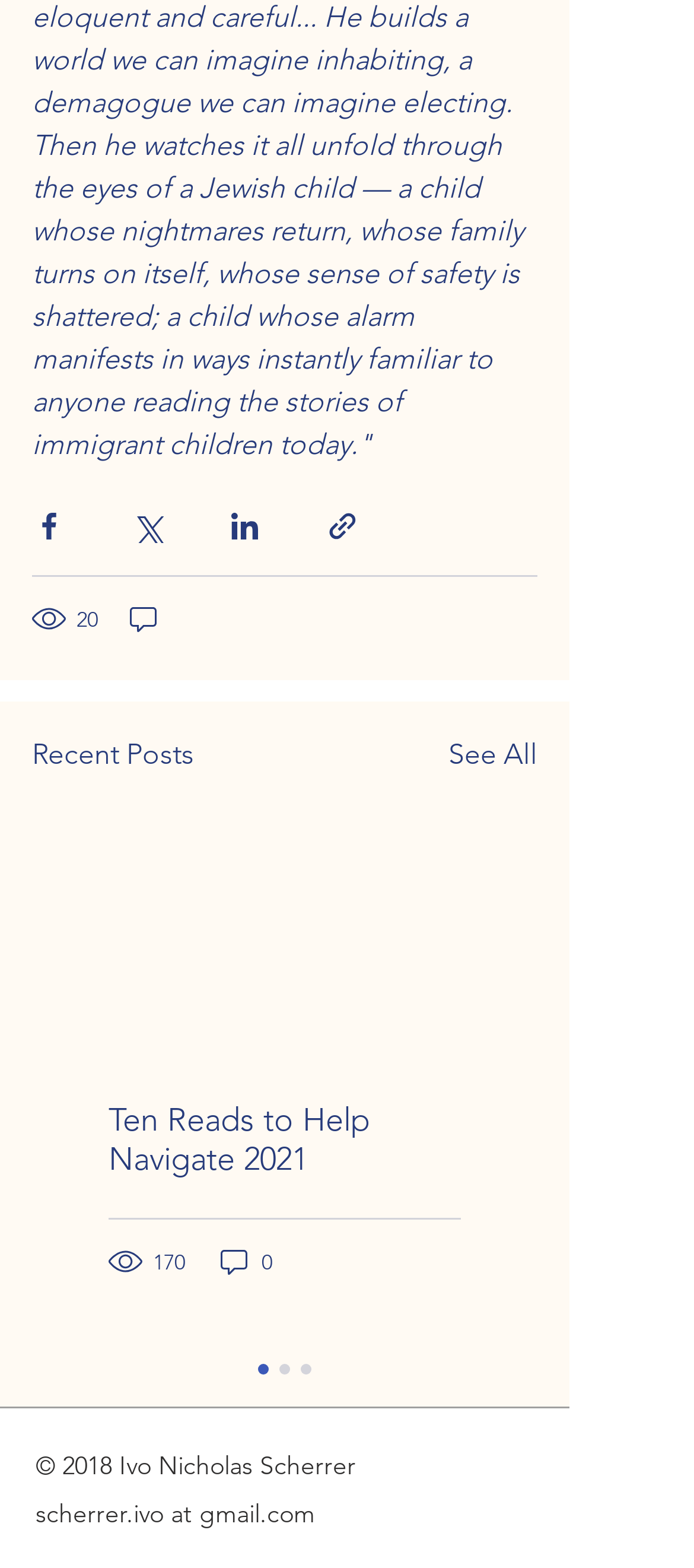Identify the bounding box coordinates for the UI element described as: "0".

[0.313, 0.794, 0.397, 0.816]